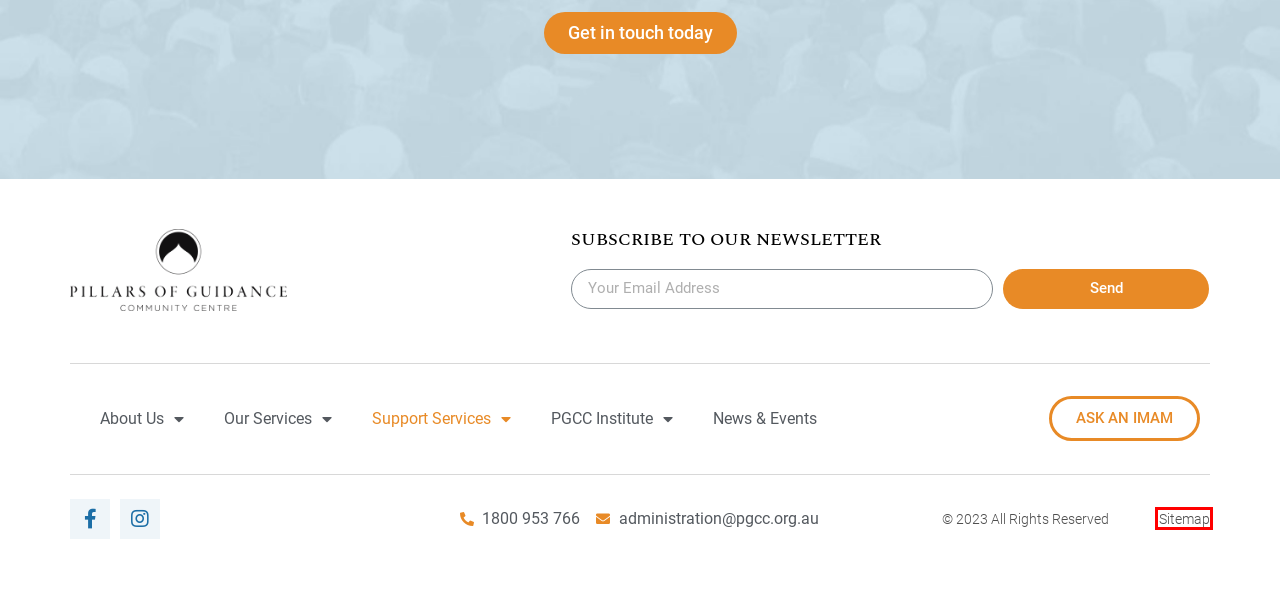Look at the screenshot of a webpage, where a red bounding box highlights an element. Select the best description that matches the new webpage after clicking the highlighted element. Here are the candidates:
A. New to Islam – Pillars of Guidance
B. Counselling Service – Pillars of Guidance
C. Donate – Pillars of Guidance
D. international & local aid – Pillars of Guidance
E. Our Services – Pillars of Guidance
F. Sitemap – Pillars of Guidance
G. News & Events – Pillars of Guidance
H. PGCC Institute – Pillars of Guidance

F